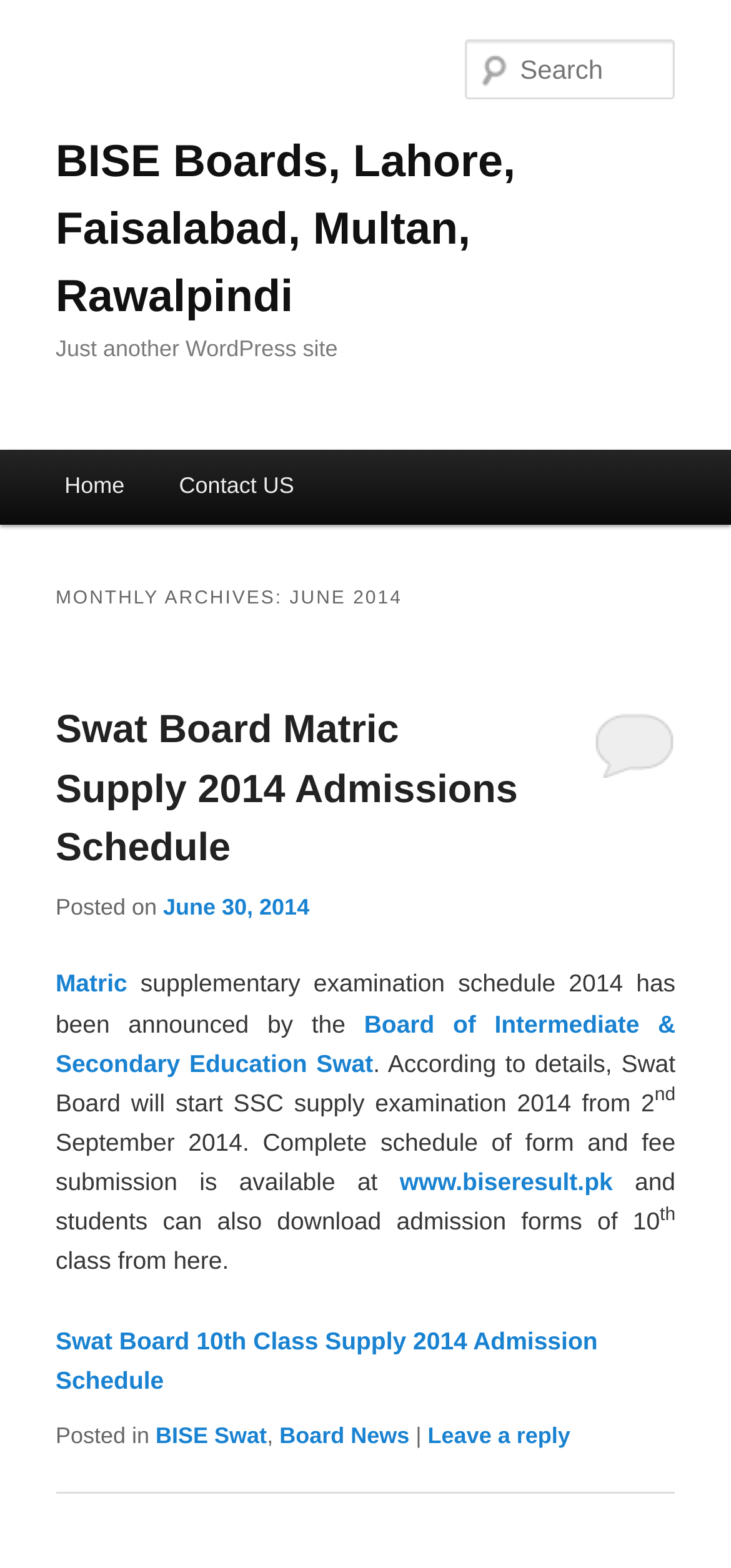What is the website mentioned in the article?
Based on the visual information, provide a detailed and comprehensive answer.

The article mentions 'www.biseresult.pk' as a website where students can download admission forms, so the website mentioned in the article is www.biseresult.pk.